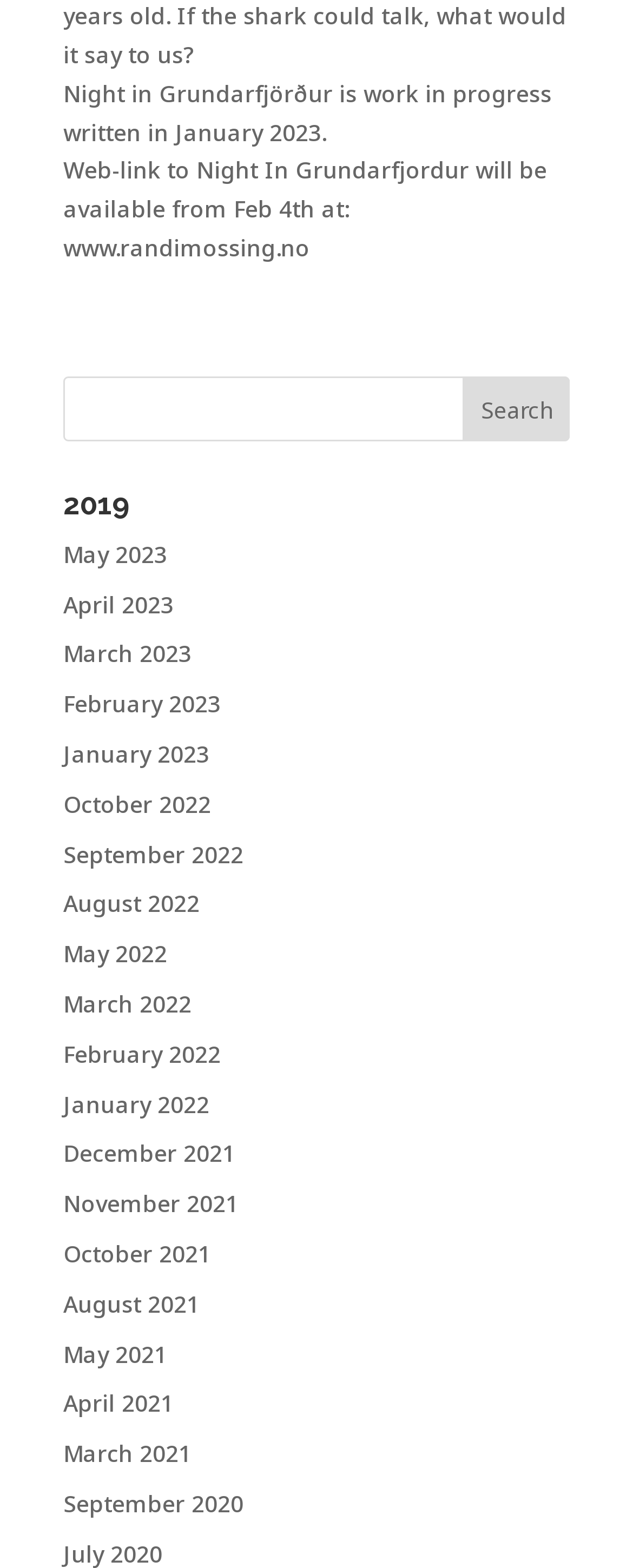What is the earliest month listed on the webpage?
Using the image as a reference, deliver a detailed and thorough answer to the question.

The webpage lists various months and years, and the earliest one mentioned is September 2020, which is at the bottom of the list.